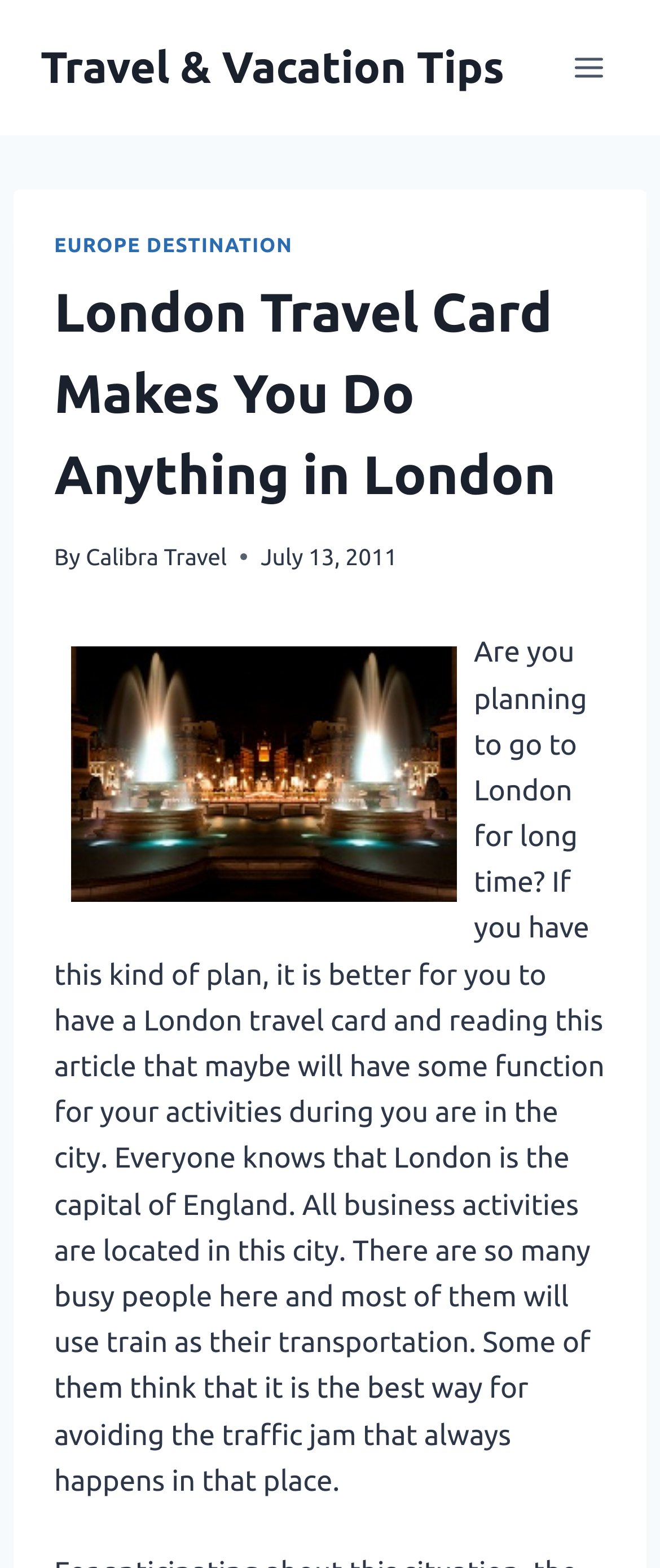What is the capital of England?
Answer the question in as much detail as possible.

The answer can be found in the paragraph of text, which states 'Everyone knows that London is the capital of England.'